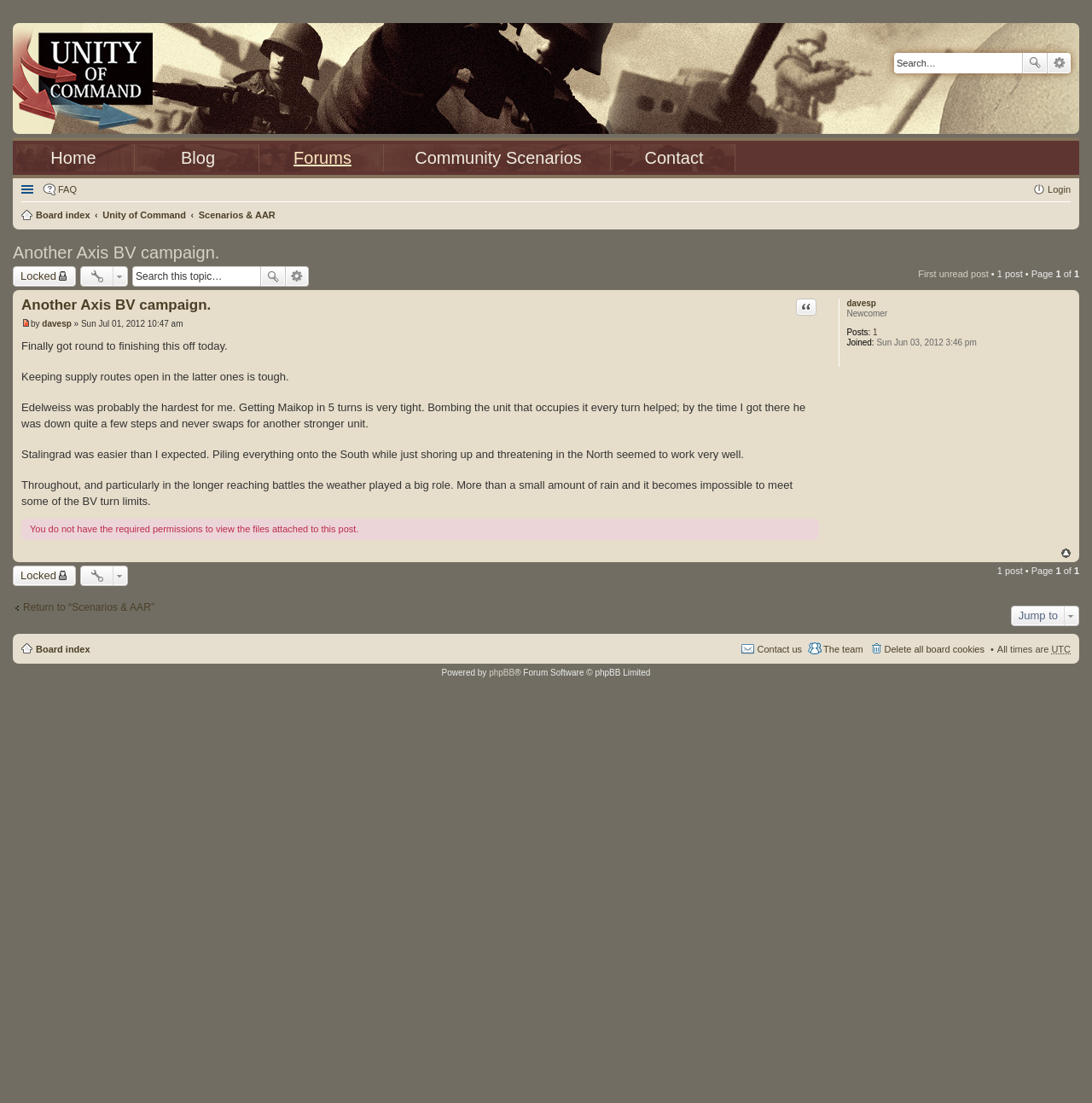Based on the element description Return to “Scenarios & AAR”, identify the bounding box coordinates for the UI element. The coordinates should be in the format (top-left x, top-left y, bottom-right x, bottom-right y) and within the 0 to 1 range.

[0.012, 0.545, 0.141, 0.557]